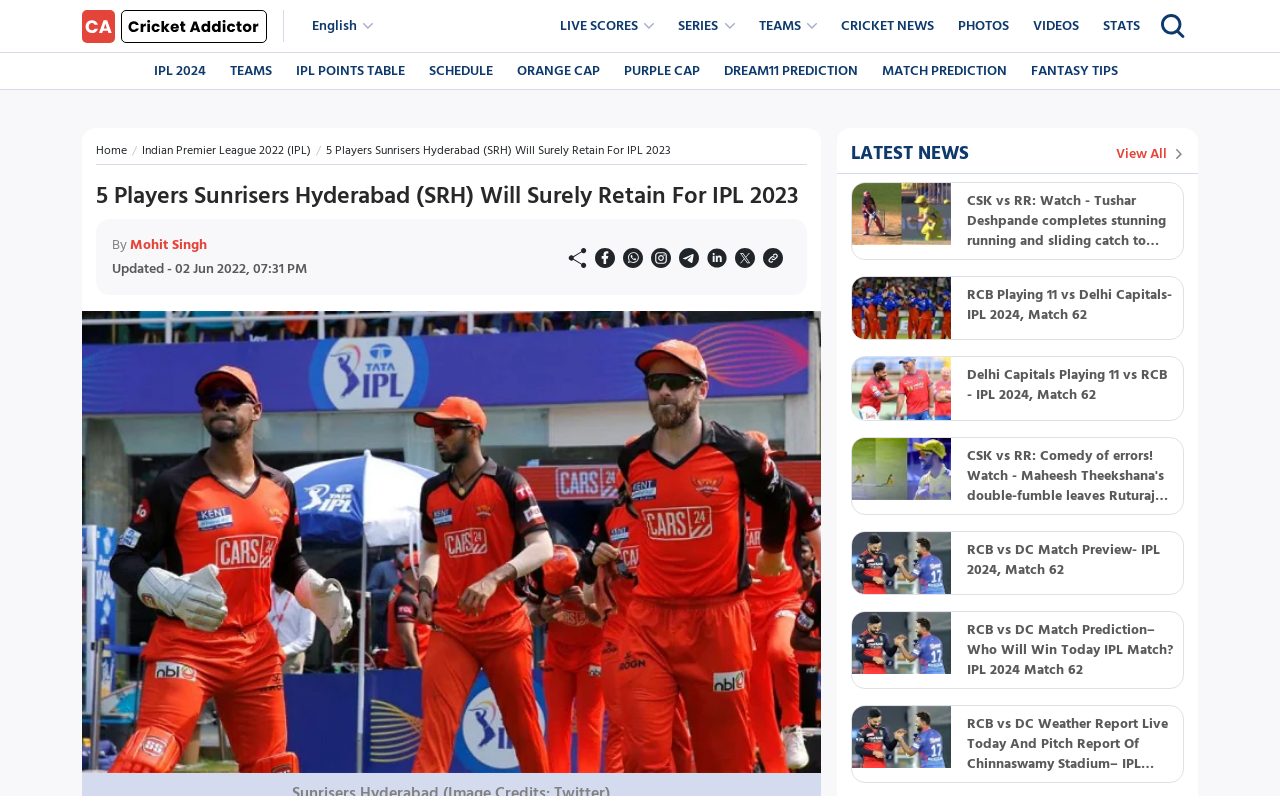Bounding box coordinates are specified in the format (top-left x, top-left y, bottom-right x, bottom-right y). All values are floating point numbers bounded between 0 and 1. Please provide the bounding box coordinate of the region this sentence describes: alt="Tushar Deshpande, Jos Buttler"

[0.665, 0.23, 0.743, 0.308]